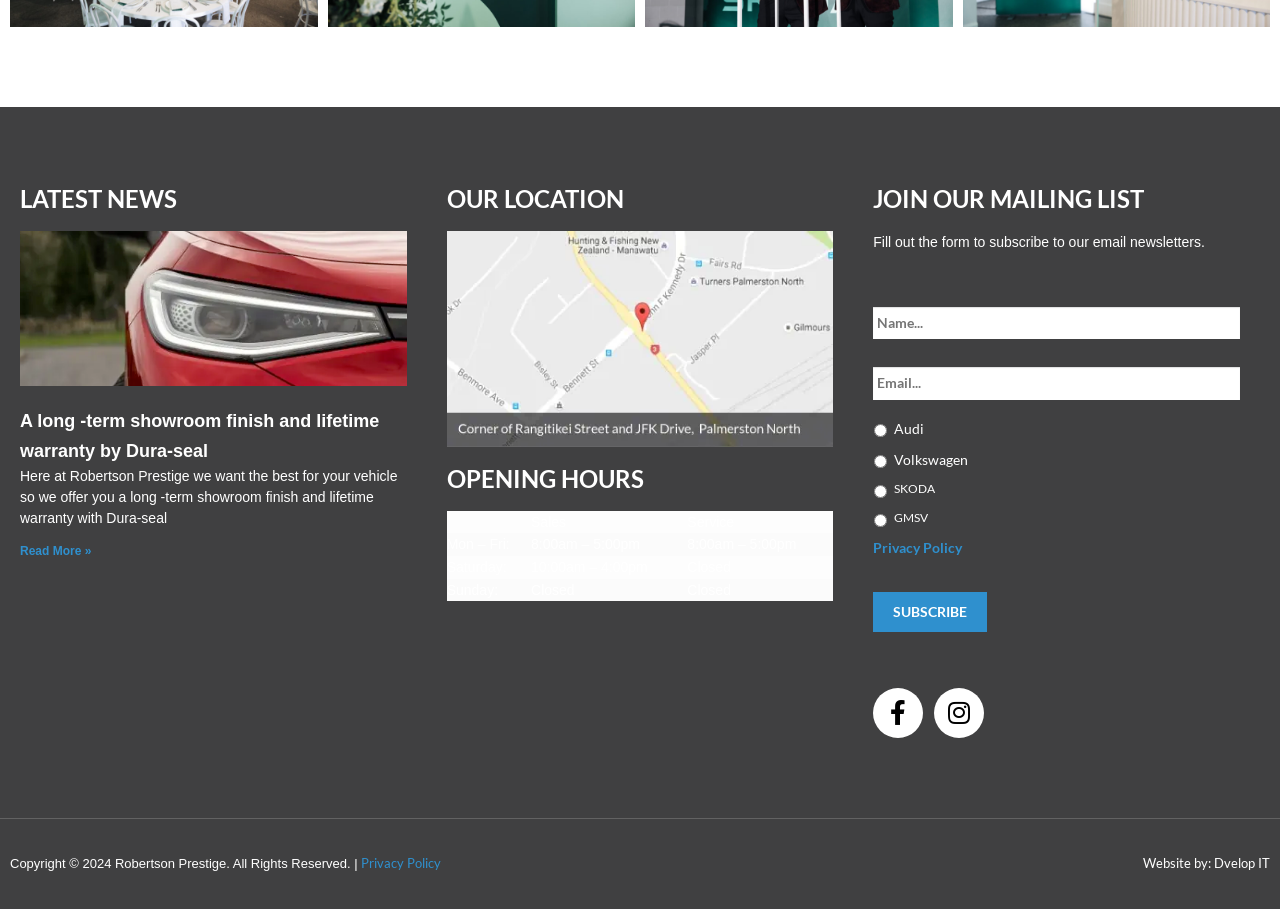Please determine the bounding box coordinates of the section I need to click to accomplish this instruction: "Subscribe to the email newsletters".

[0.682, 0.651, 0.771, 0.695]